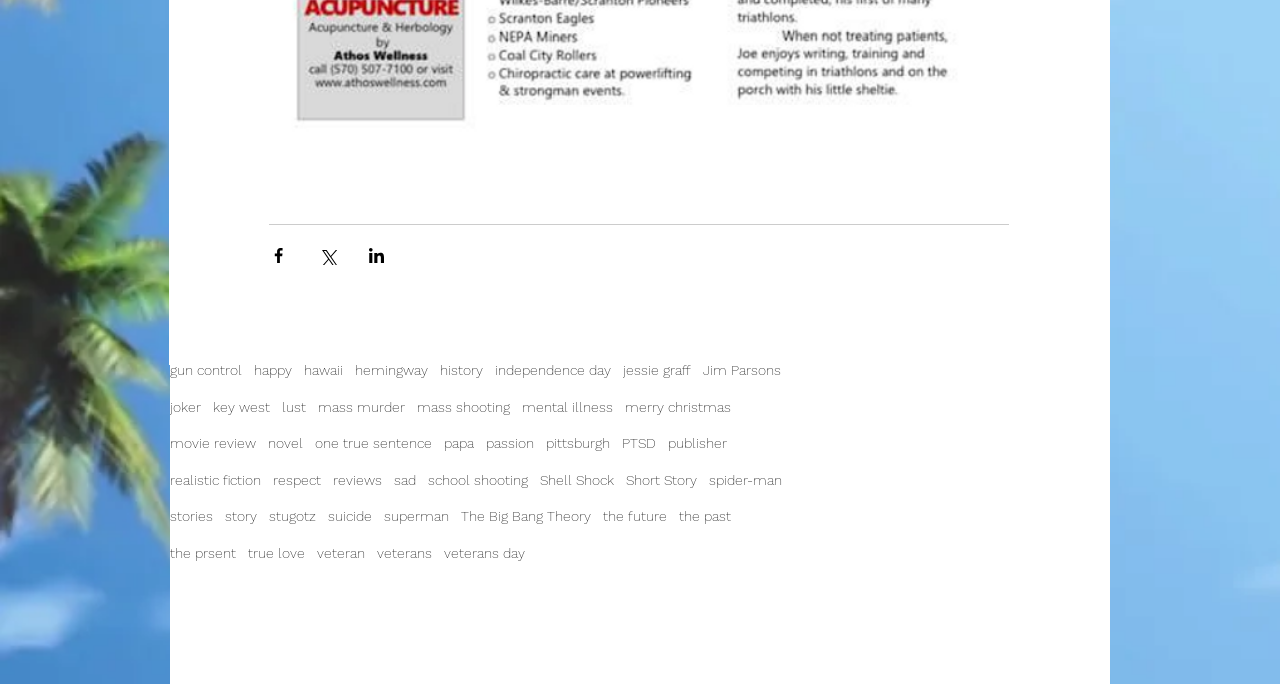Find the bounding box of the UI element described as: "damage". The bounding box coordinates should be given as four float values between 0 and 1, i.e., [left, top, right, bottom].

[0.414, 0.417, 0.454, 0.453]